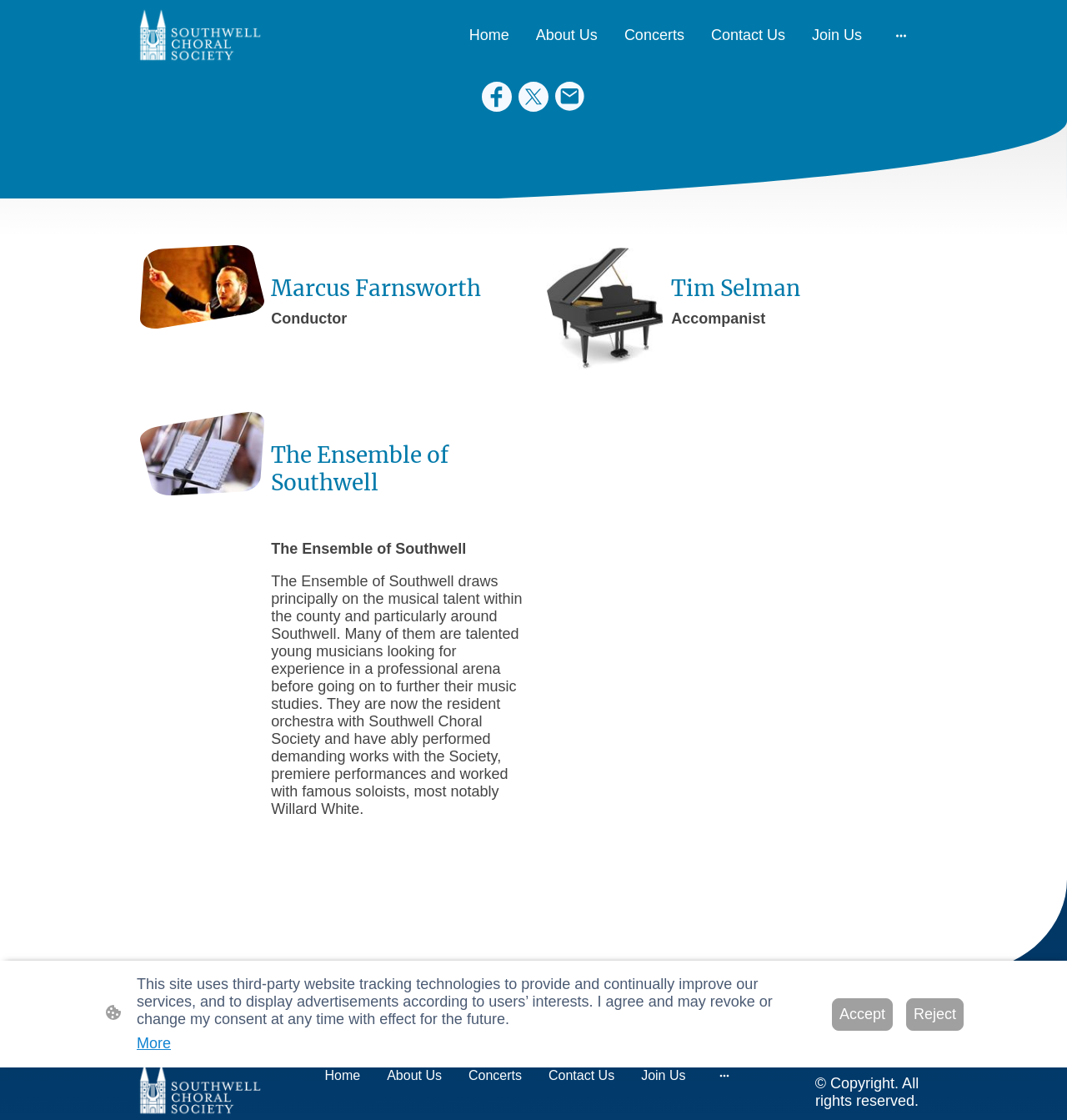Please determine the bounding box coordinates for the UI element described here. Use the format (top-left x, top-left y, bottom-right x, bottom-right y) with values bounded between 0 and 1: alt="Southwell Choral Society Logo"

[0.128, 0.946, 0.247, 0.999]